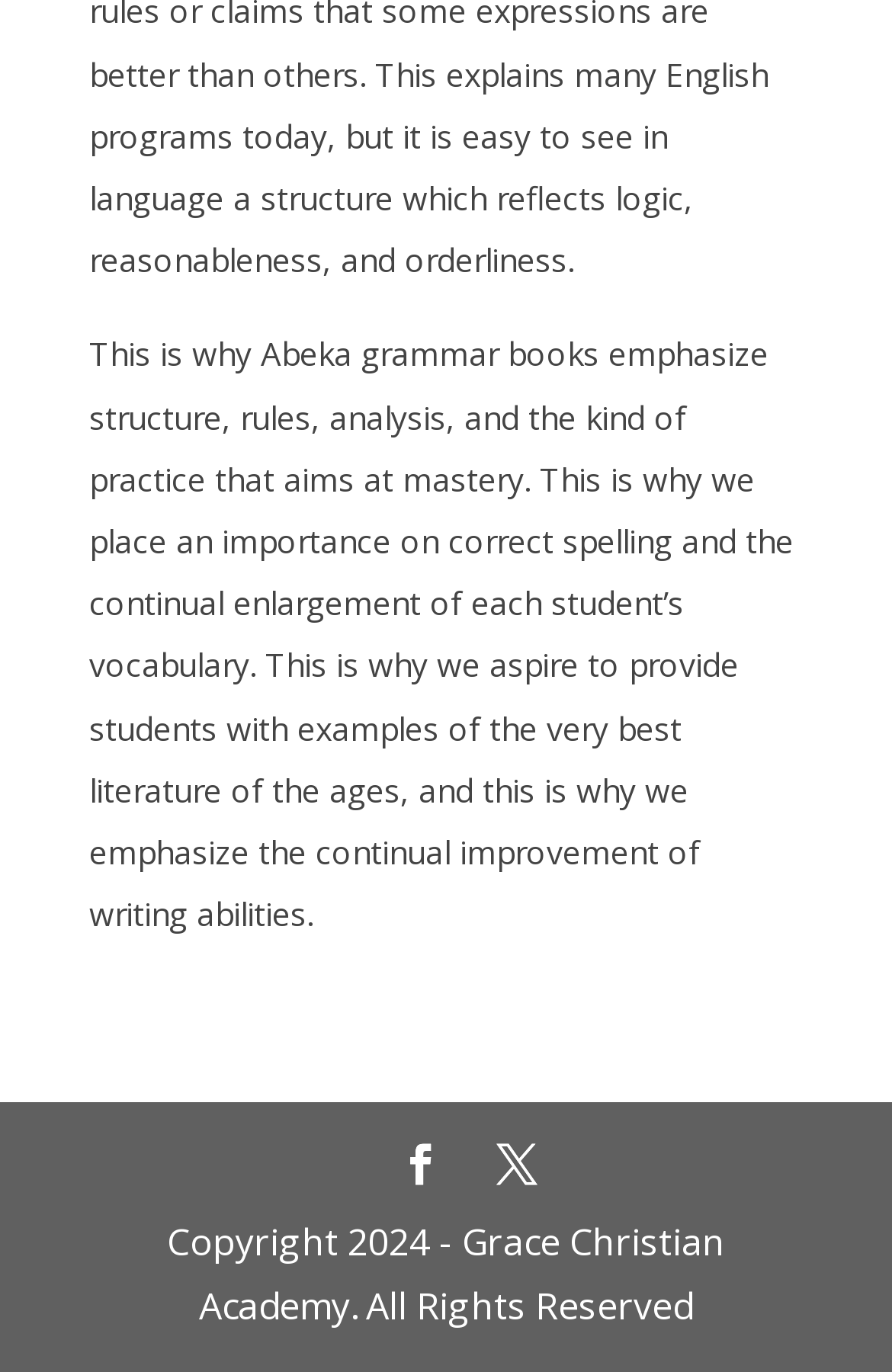Locate the bounding box of the UI element with the following description: "X".

[0.556, 0.829, 0.603, 0.874]